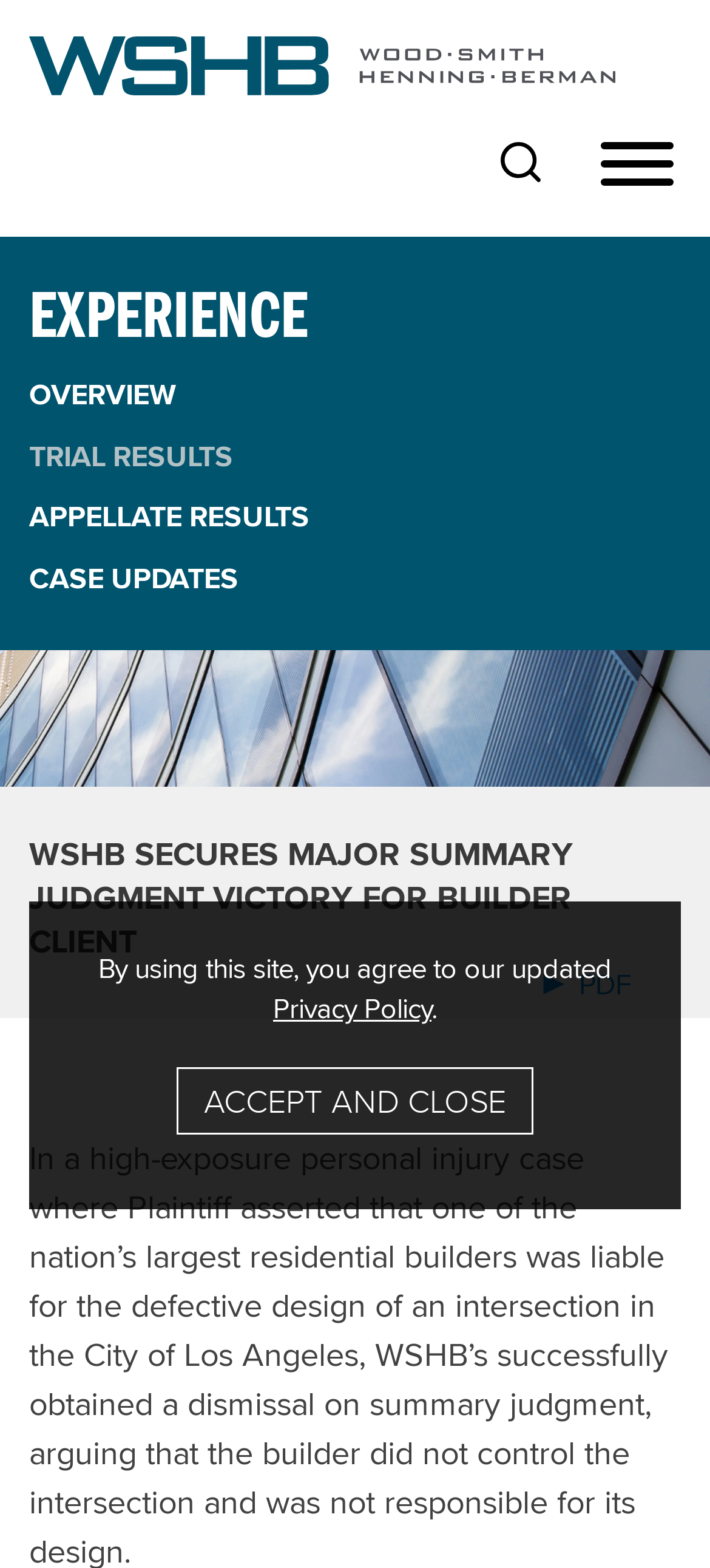Pinpoint the bounding box coordinates of the clickable element needed to complete the instruction: "search". The coordinates should be provided as four float numbers between 0 and 1: [left, top, right, bottom].

[0.705, 0.091, 0.762, 0.116]